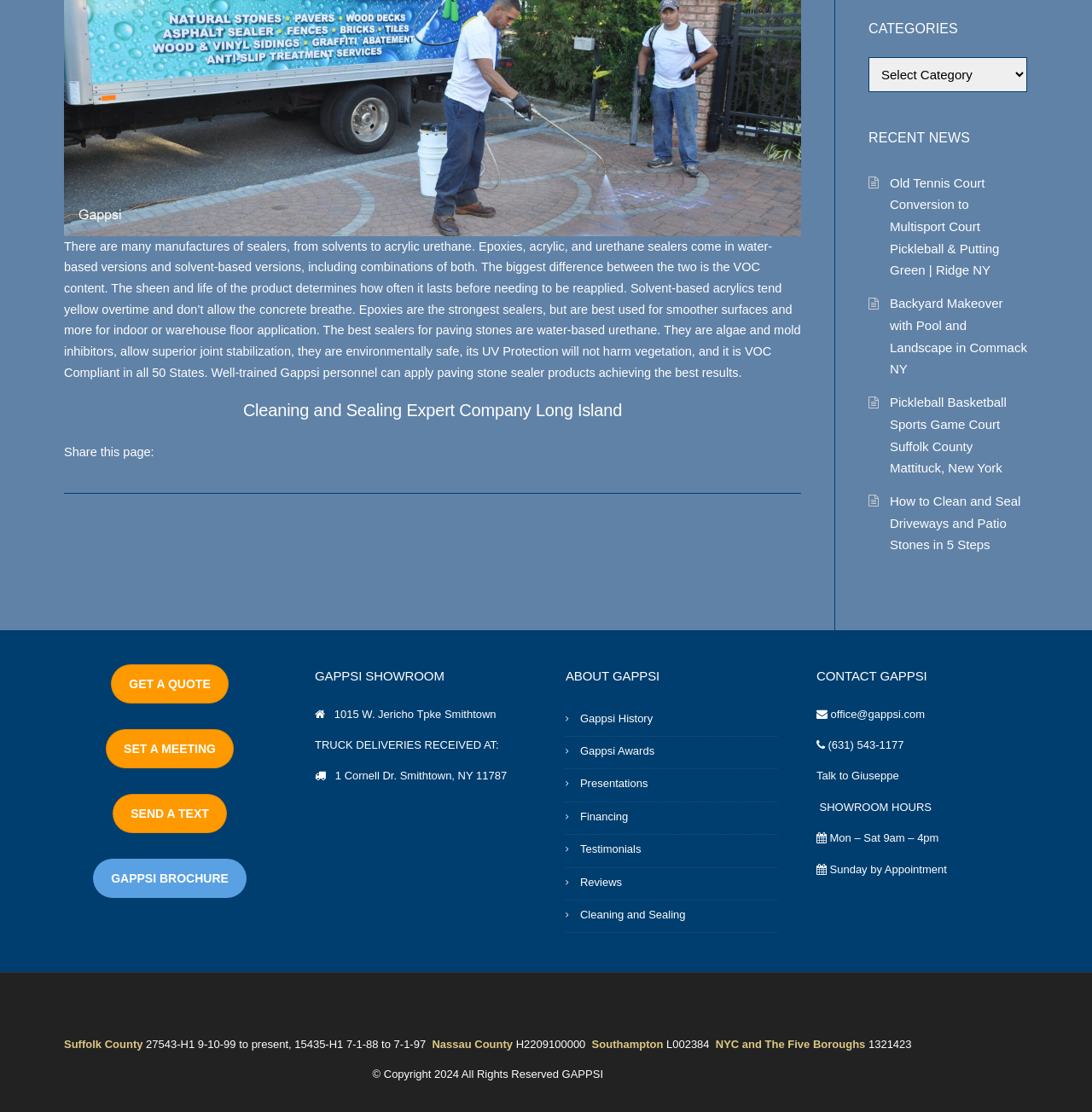Use one word or a short phrase to answer the question provided: 
How many social media platforms are listed?

9